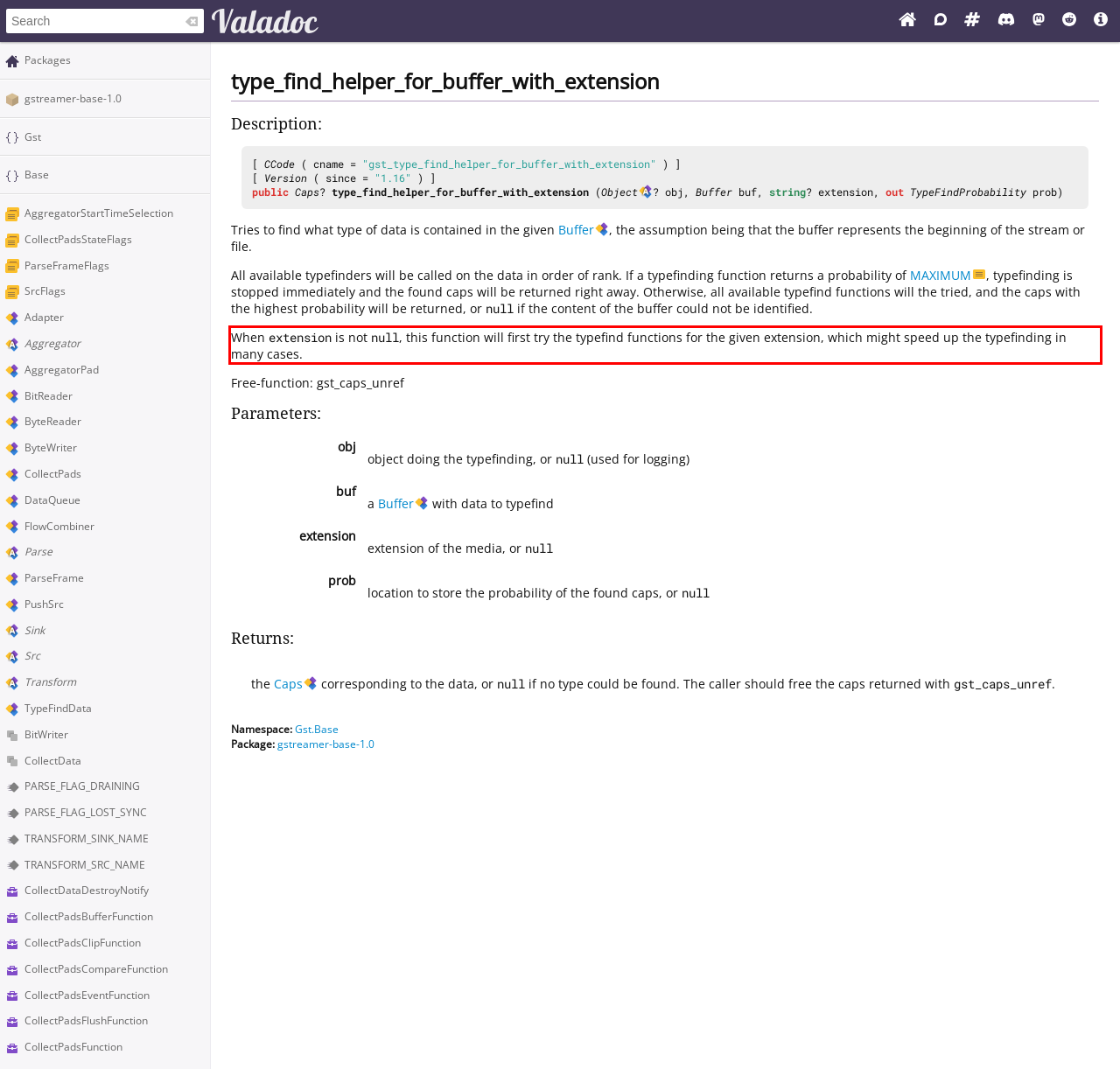Analyze the screenshot of the webpage that features a red bounding box and recognize the text content enclosed within this red bounding box.

When extension is not null, this function will first try the typefind functions for the given extension, which might speed up the typefinding in many cases.